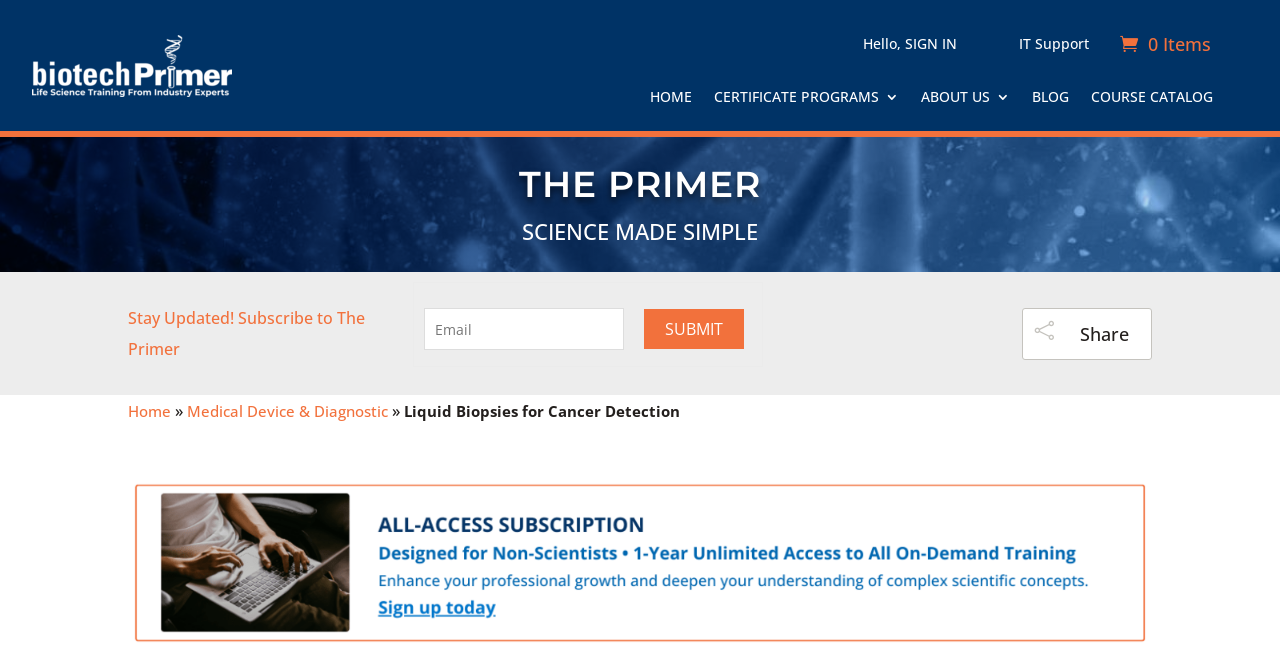Using the image as a reference, answer the following question in as much detail as possible:
What is the purpose of the textbox?

I found a textbox element with the label 'Email' and a bounding box coordinate of [0.331, 0.46, 0.488, 0.523]. This suggests that the purpose of the textbox is to input an email address, likely for subscription or newsletter purposes.